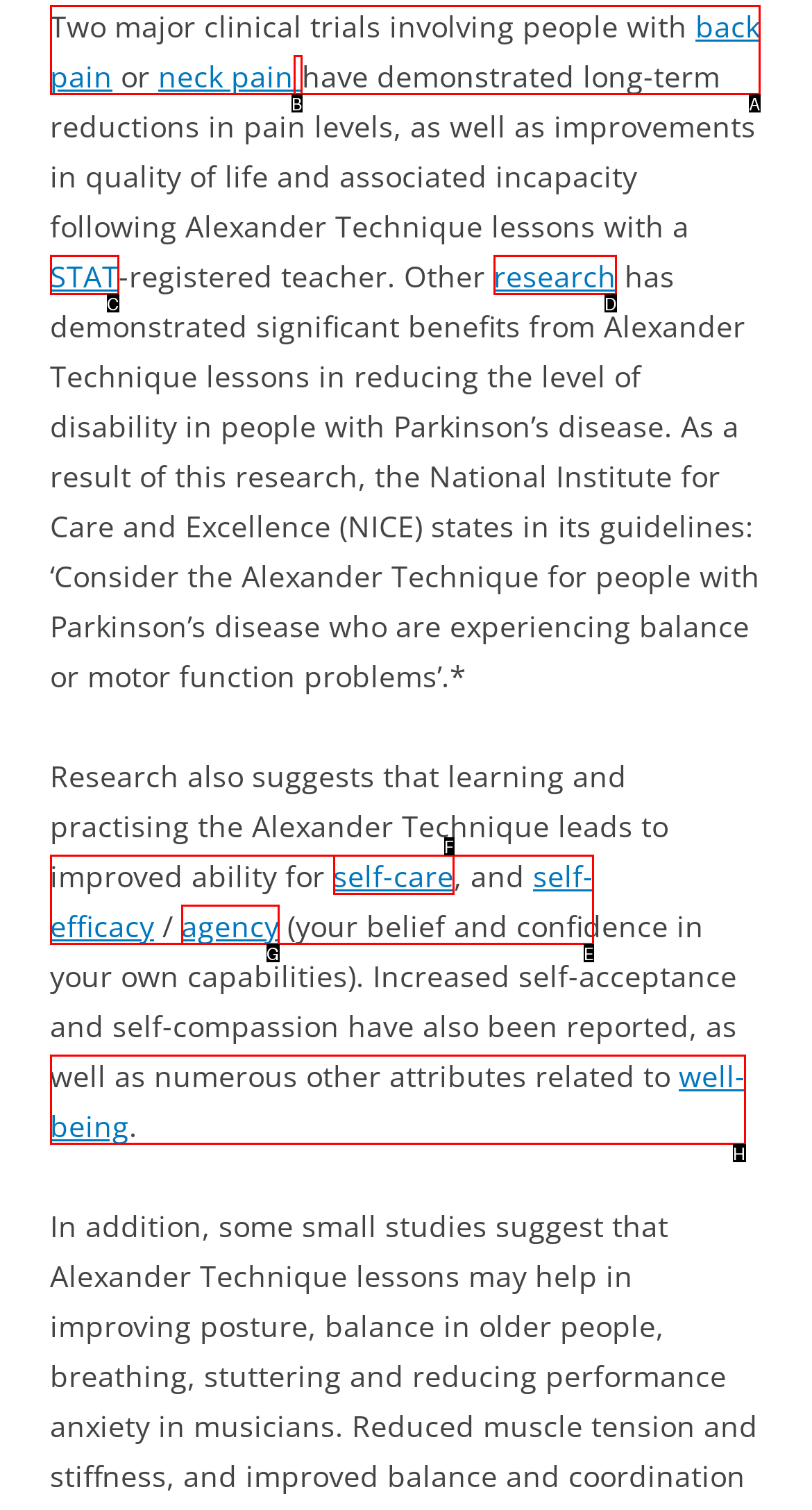Select the option that matches the description: well-being. Answer with the letter of the correct option directly.

H